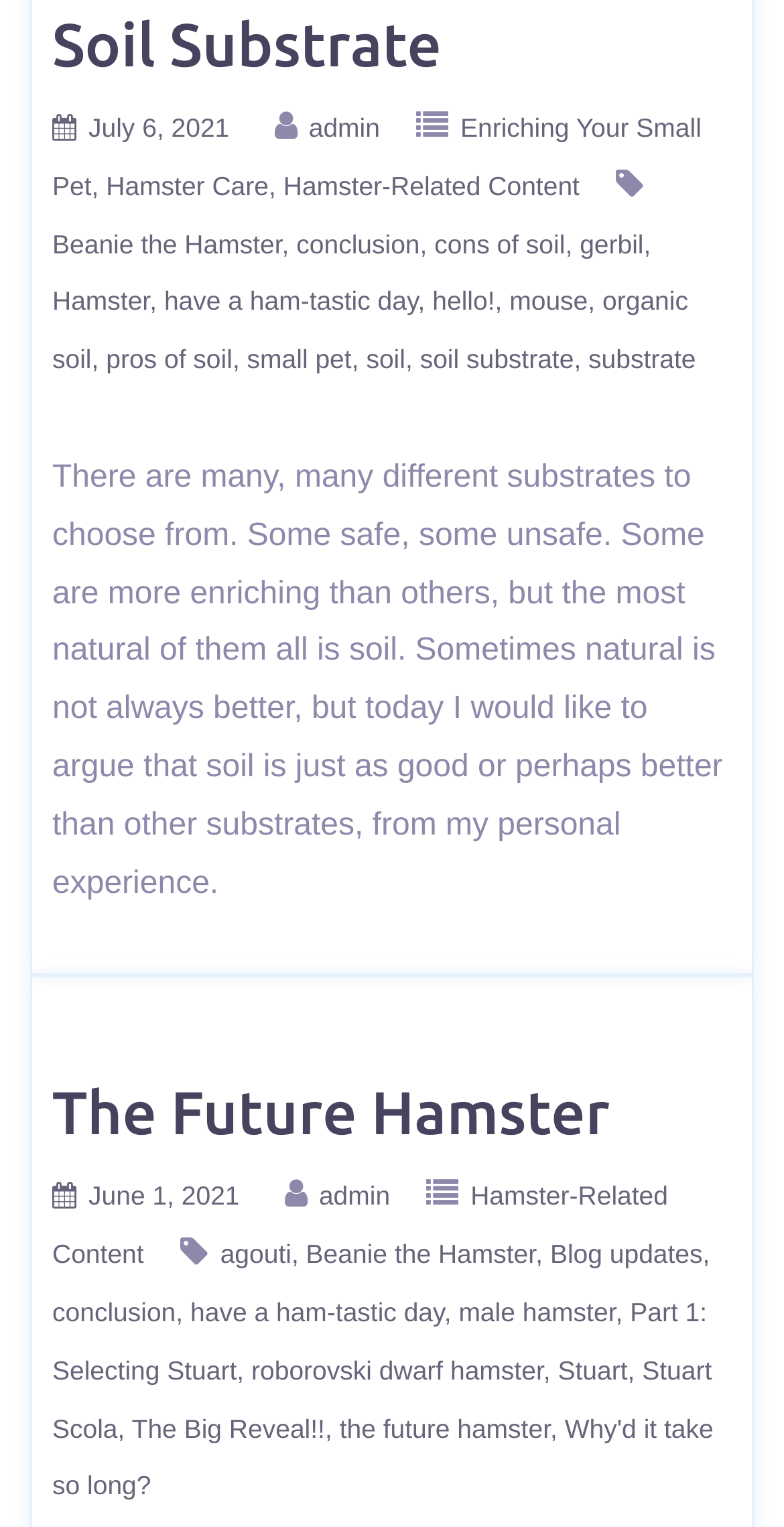Please indicate the bounding box coordinates of the element's region to be clicked to achieve the instruction: "learn about 'Be a part of' workshops". Provide the coordinates as four float numbers between 0 and 1, i.e., [left, top, right, bottom].

None